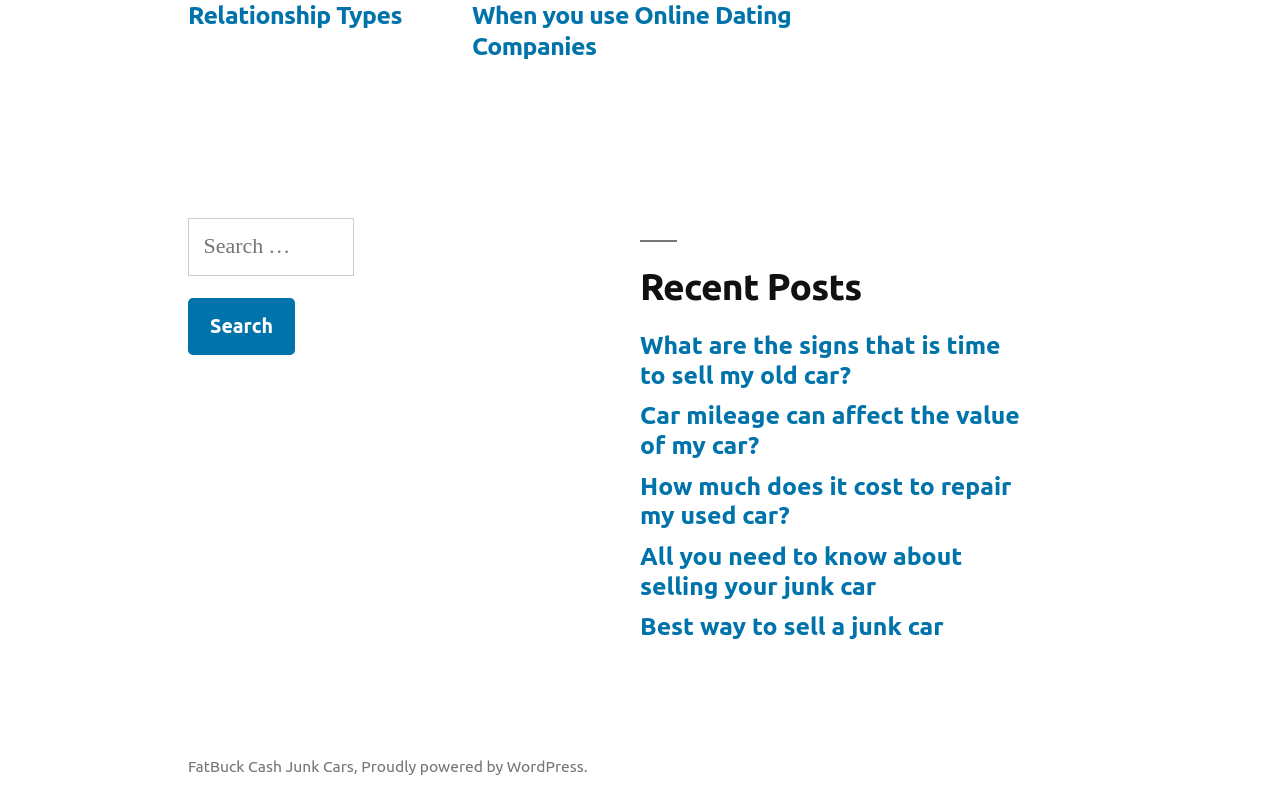What is the purpose of the search box?
With the help of the image, please provide a detailed response to the question.

The search box is located in the footer section of the webpage, and it has a label 'Search for:' next to it. This suggests that the search box is intended to be used to search for posts or content on the website.